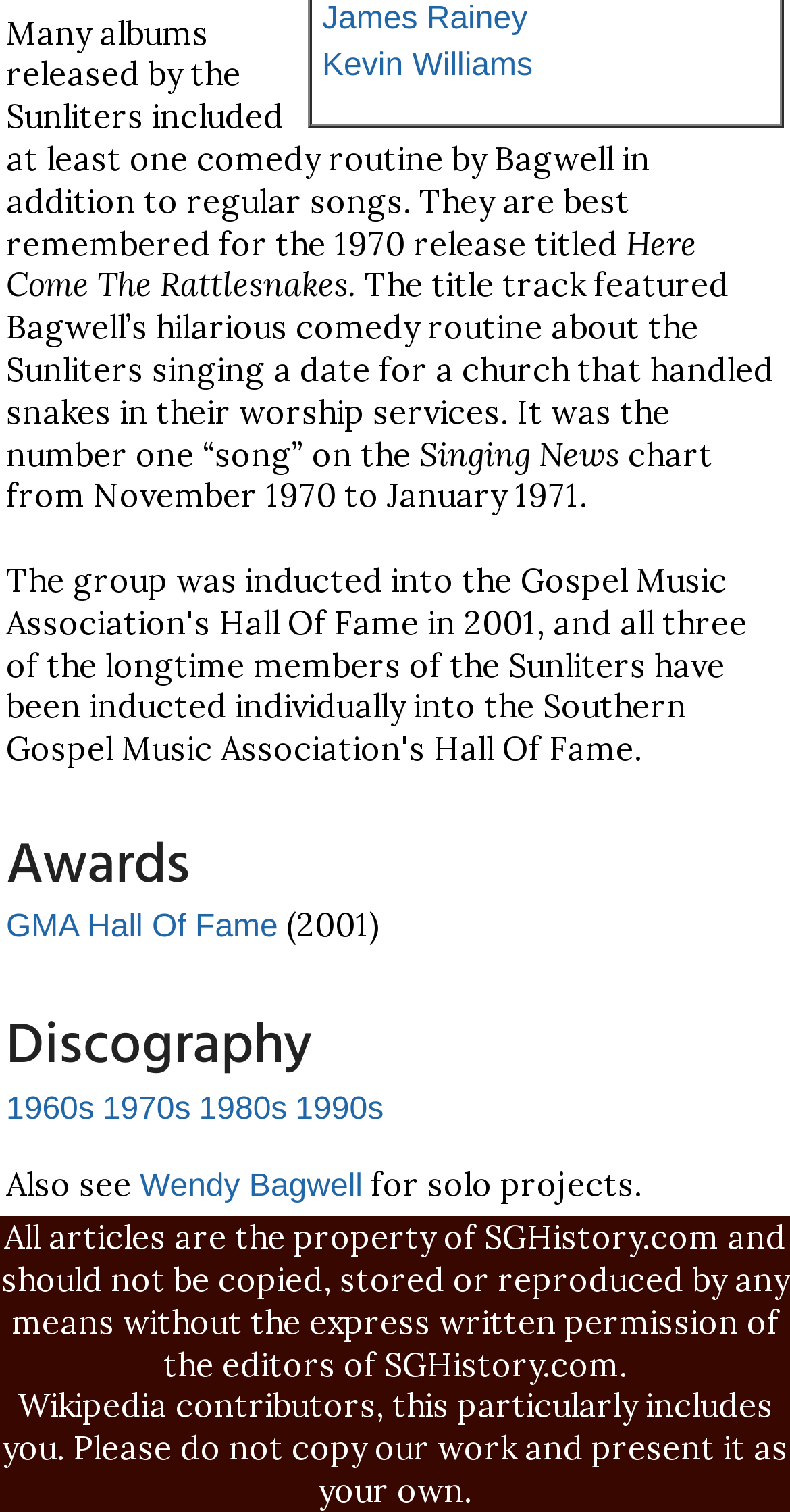Please find the bounding box coordinates in the format (top-left x, top-left y, bottom-right x, bottom-right y) for the given element description. Ensure the coordinates are floating point numbers between 0 and 1. Description: name="getresponse_submit" value="Subscribe"

None